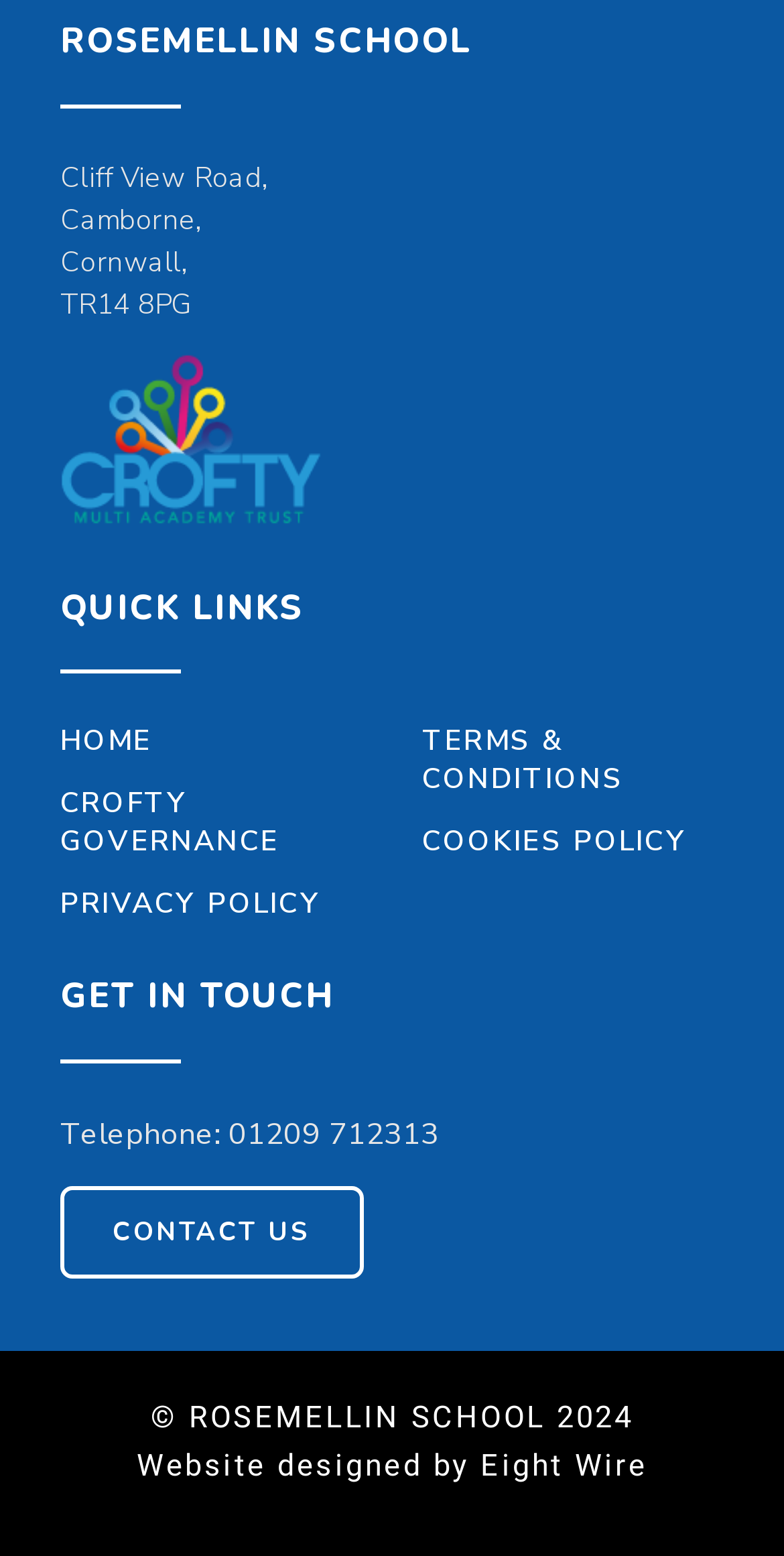Locate the bounding box coordinates of the element that should be clicked to fulfill the instruction: "Click the Website designed by Eight Wire link".

[0.174, 0.93, 0.826, 0.954]